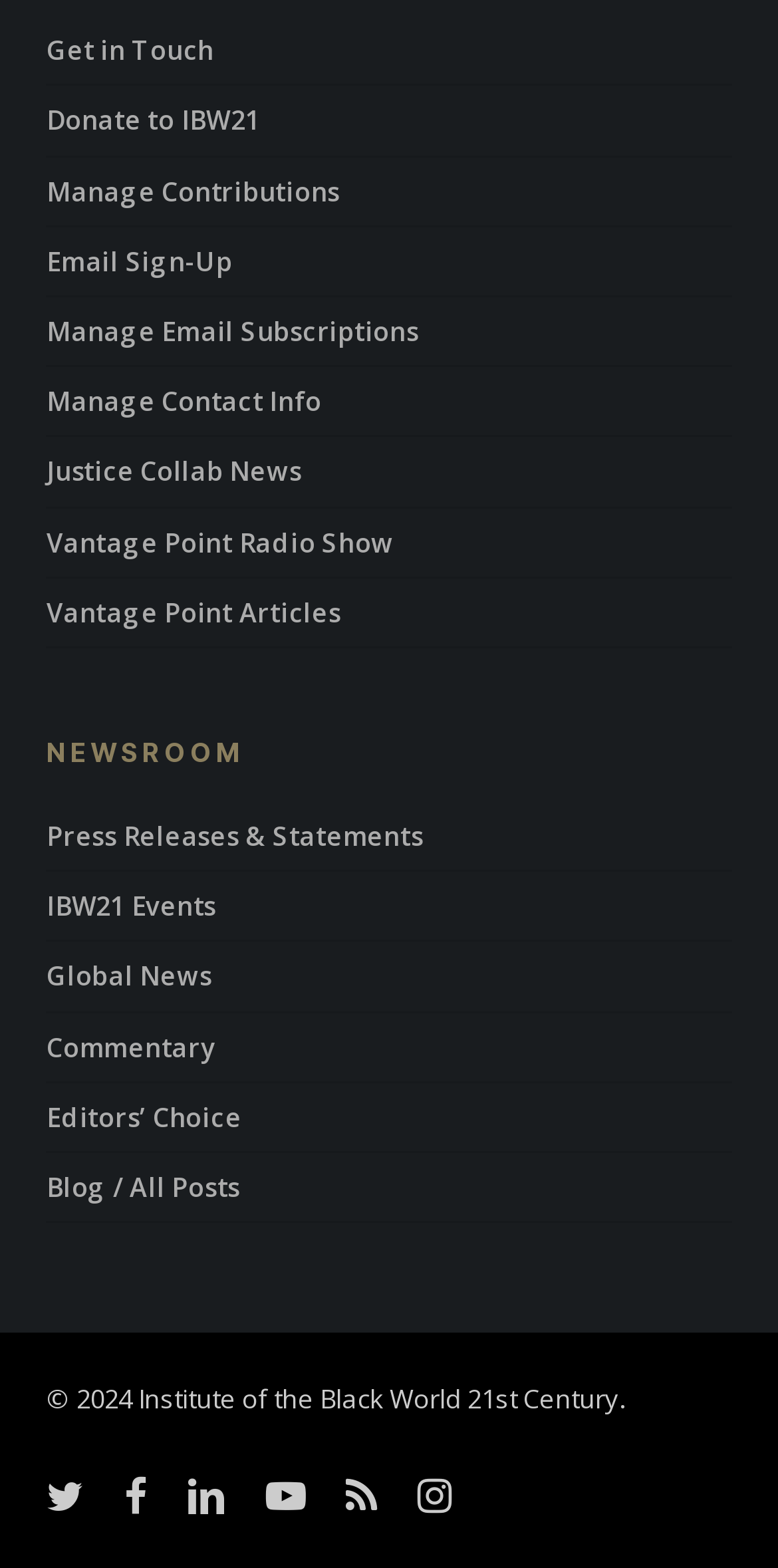Carefully observe the image and respond to the question with a detailed answer:
What is the purpose of the organization?

The purpose of the organization can be inferred from the second StaticText element, which states that the organization is 'committed to enhancing the capacity of Black communities in the U.S. and globally to achieve cultural, social, economic and political equality and an enhanced quality of life for all marginalized people'.